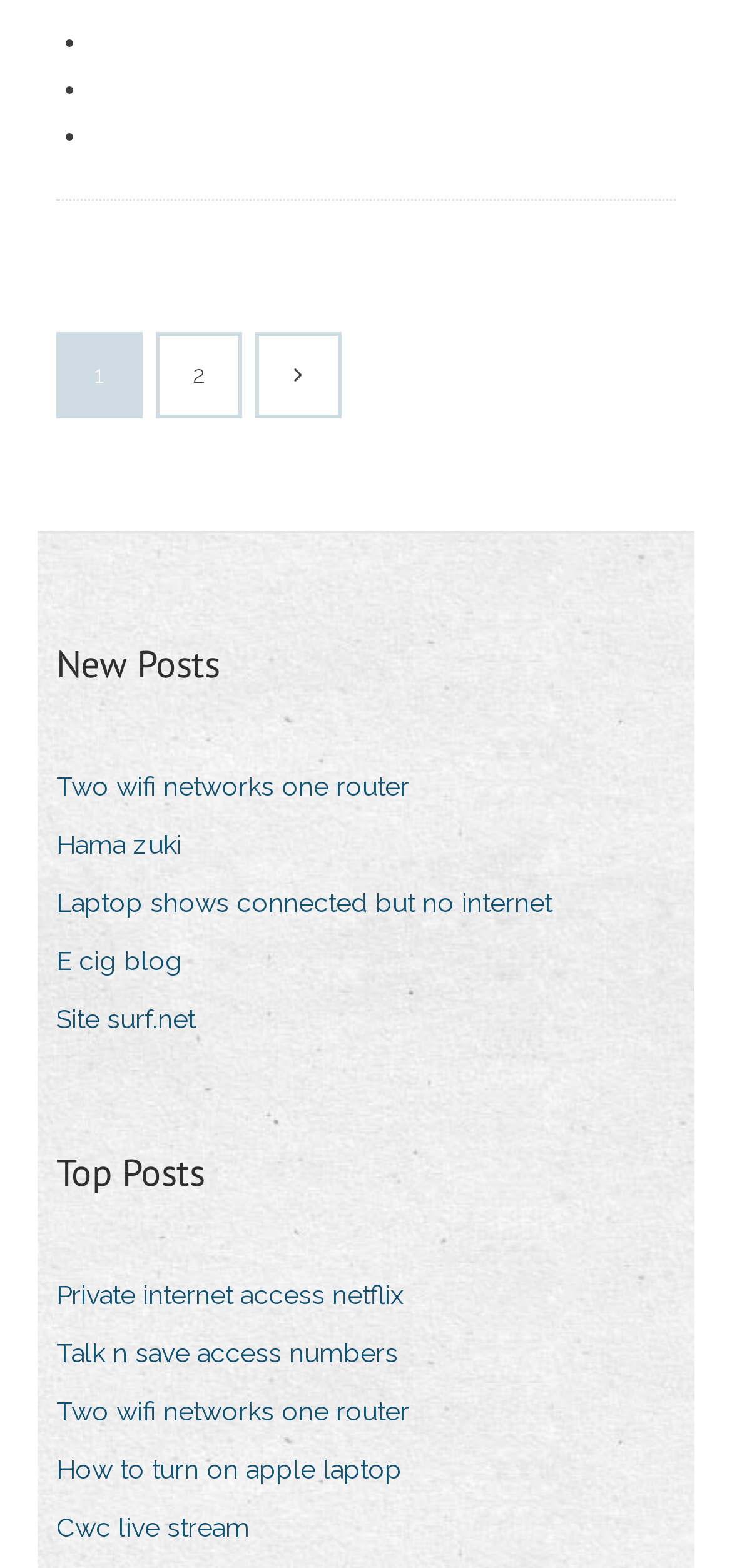Specify the bounding box coordinates (top-left x, top-left y, bottom-right x, bottom-right y) of the UI element in the screenshot that matches this description: Private internet access netflix

[0.077, 0.81, 0.59, 0.842]